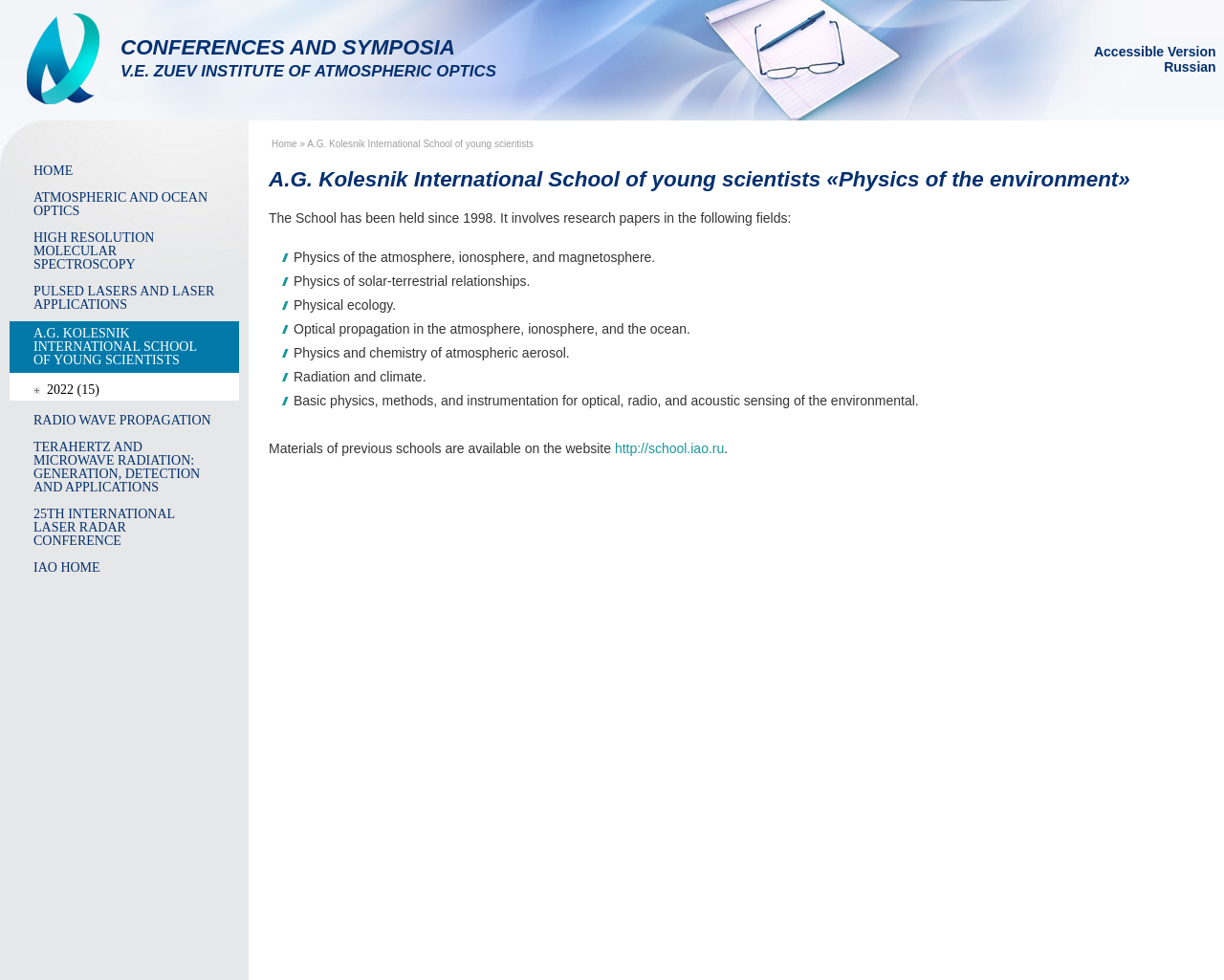What is the URL of the website mentioned?
Answer the question with as much detail as you can, using the image as a reference.

The URL of the website can be found in the link element with the text 'http://school.iao.ru', which is a child of the Root Element.